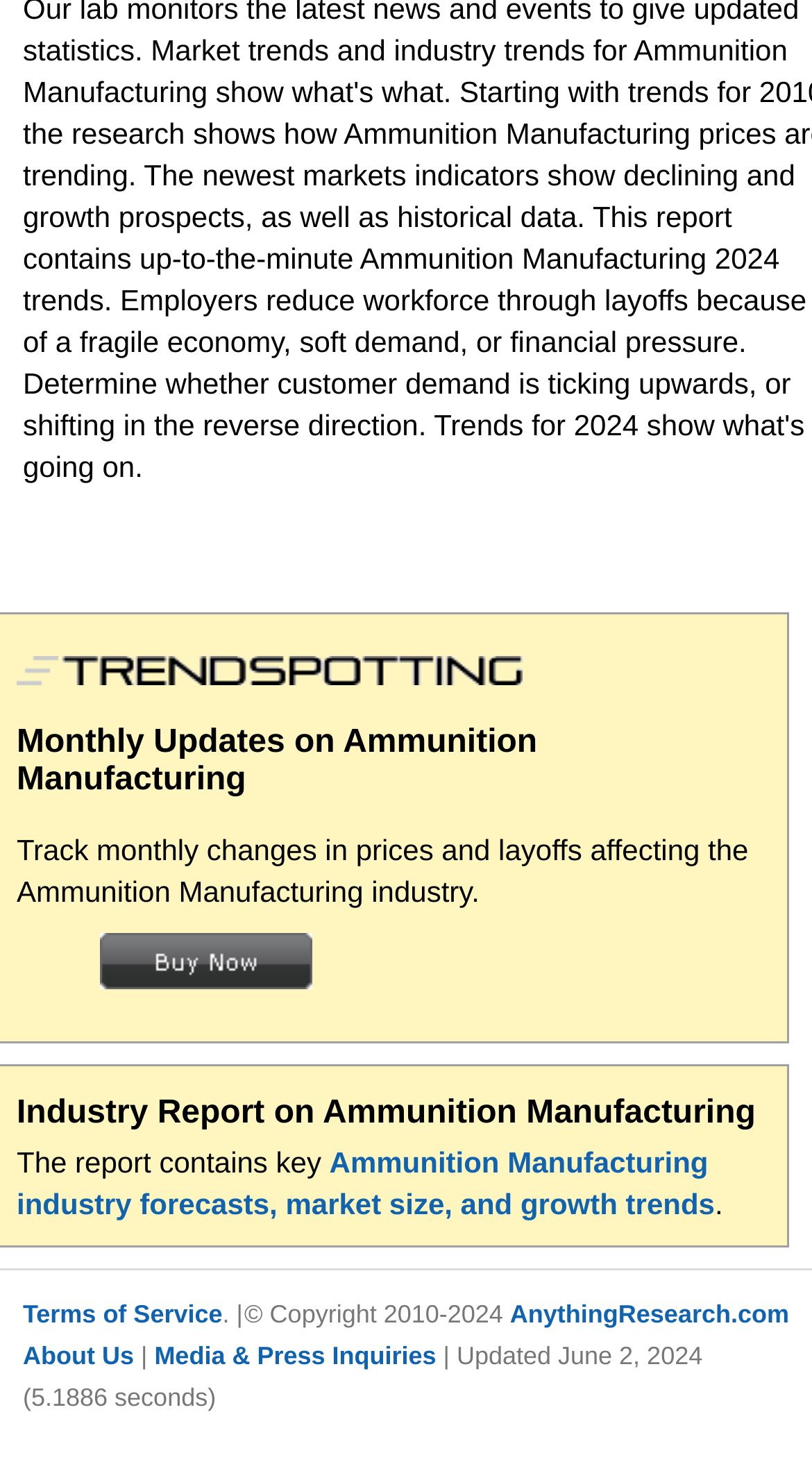Locate the UI element described by About Us in the provided webpage screenshot. Return the bounding box coordinates in the format (top-left x, top-left y, bottom-right x, bottom-right y), ensuring all values are between 0 and 1.

[0.028, 0.918, 0.165, 0.938]